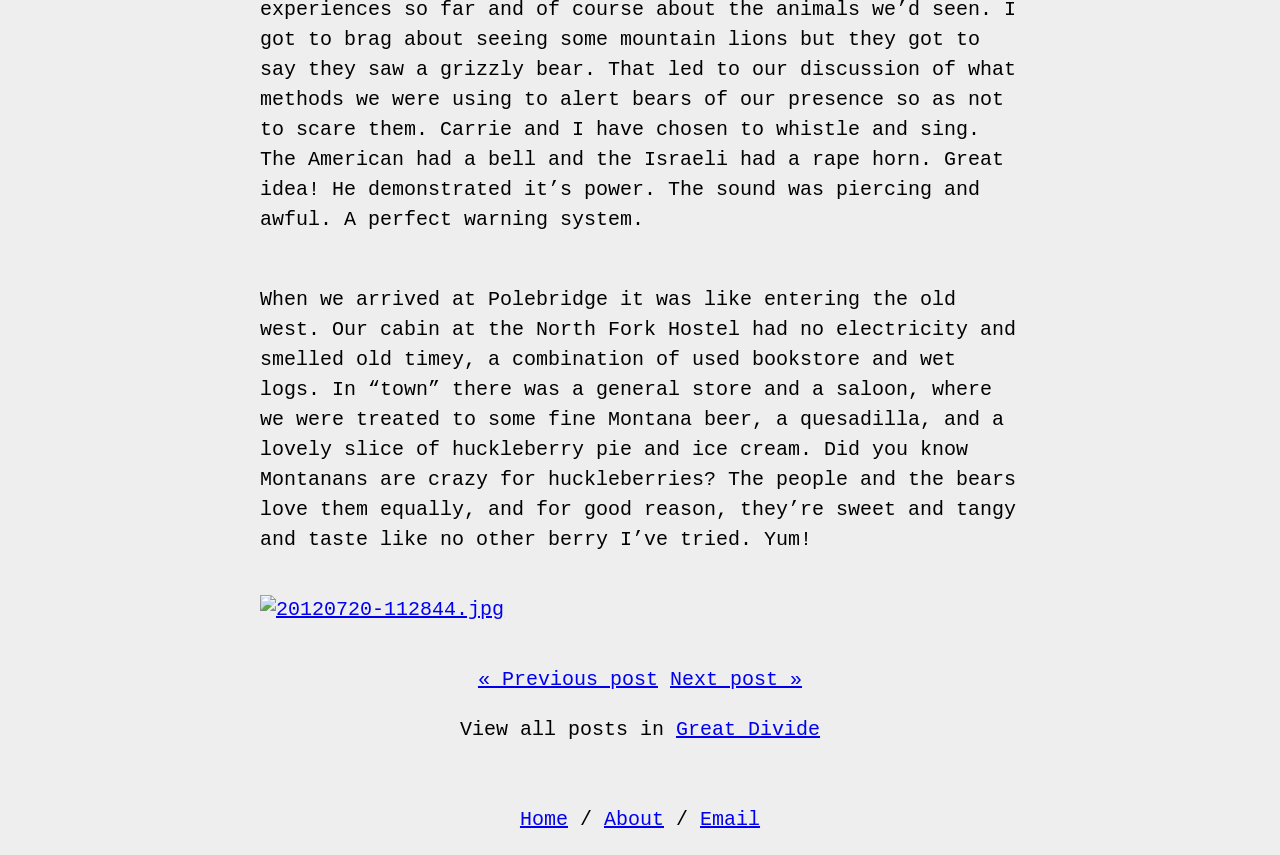Determine the bounding box for the UI element that matches this description: "Email".

[0.547, 0.945, 0.594, 0.972]